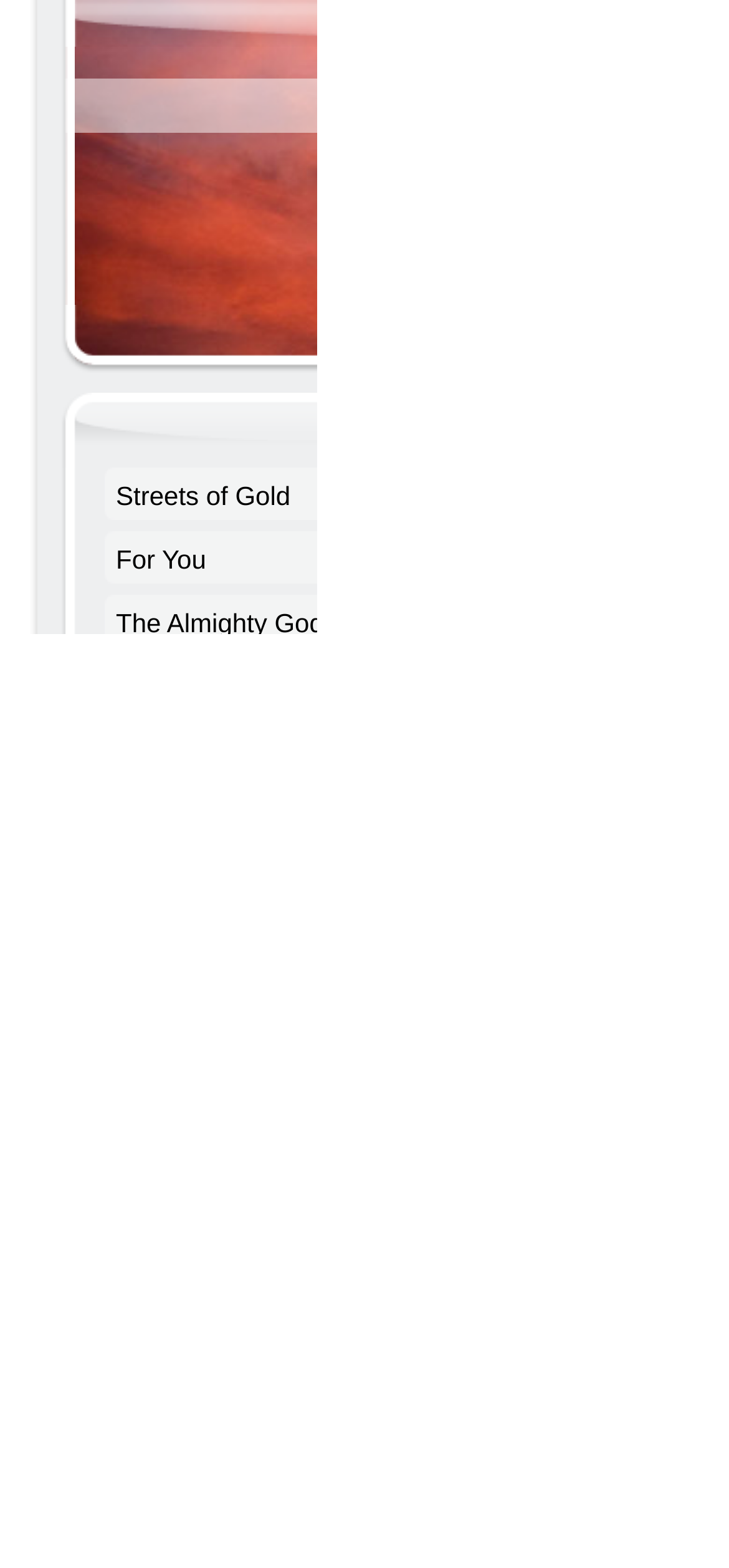Use the information in the screenshot to answer the question comprehensively: What is the last link in the Bible studies section?

I scrolled down to the Bible studies section and found that the last link is '2 Samuel', which is the 20th link from the top.